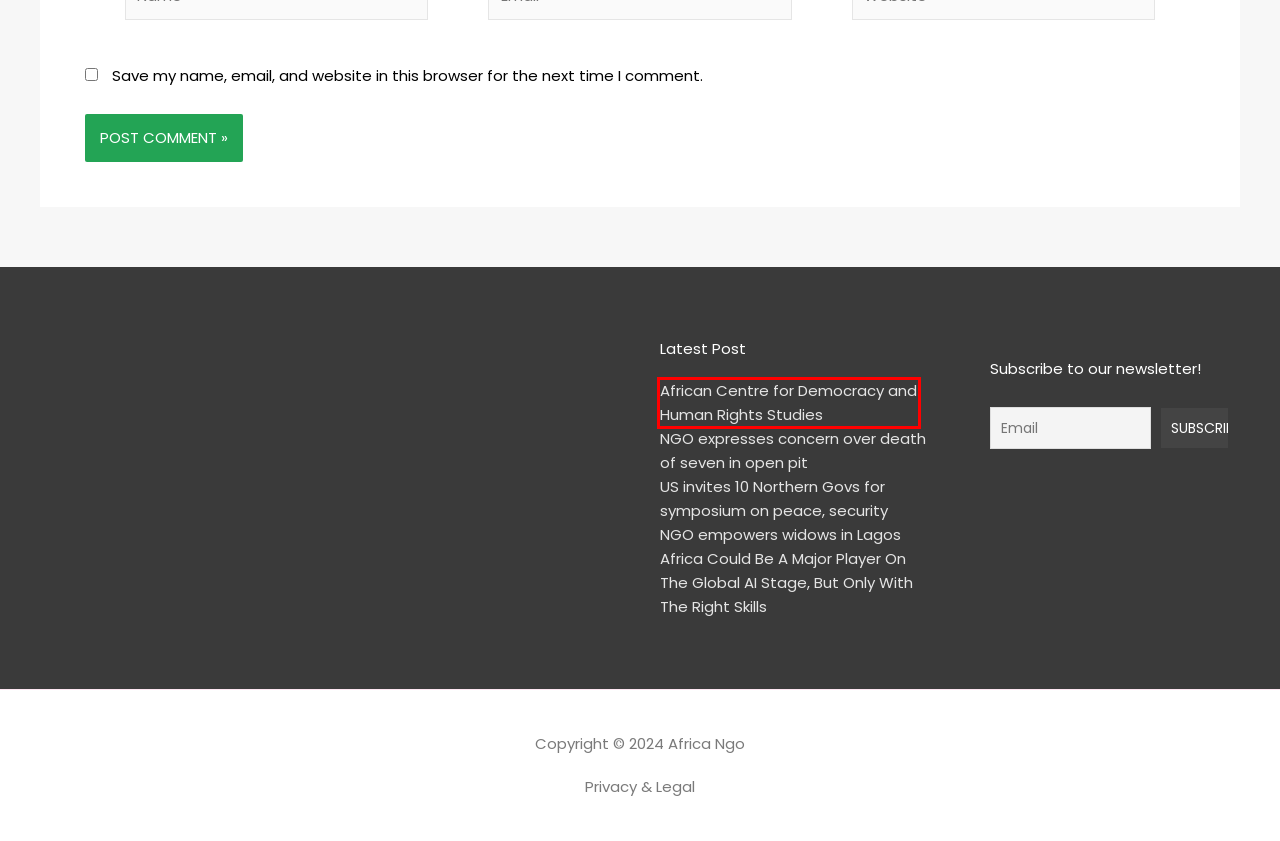Provided is a screenshot of a webpage with a red bounding box around an element. Select the most accurate webpage description for the page that appears after clicking the highlighted element. Here are the candidates:
A. US invites 10 Northern Govs for symposium on peace, security - Africa Ngo
B. NGO empowers widows in Lagos - Africa Ngo
C. NGO Launches Day Out to Honour, Sensitise Riders - Africa Ngo
D. Africa Could Be A Major Player On The Global AI Stage, But Only With The Right Skills - Africa Ngo
E. Festival - Africa Ngo
F. Contact Us - Africa Ngo
G. NGO expresses concern over death of seven in open pit - Africa Ngo
H. African Centre for Democracy and Human Rights Studies - Africa Ngo

H